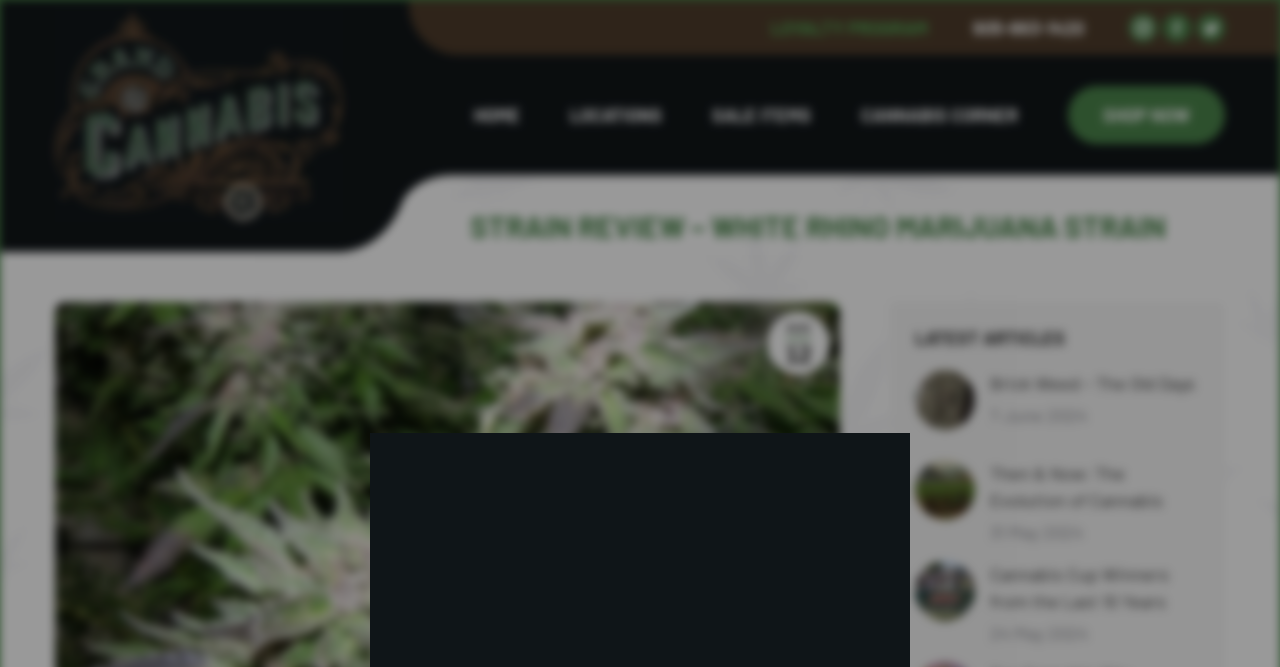How many social media links are present at the top?
Look at the image and construct a detailed response to the question.

I counted the number of social media links at the top of the webpage by looking at the links with icons for Instagram, Facebook, and Twitter, which are located near the top of the webpage.